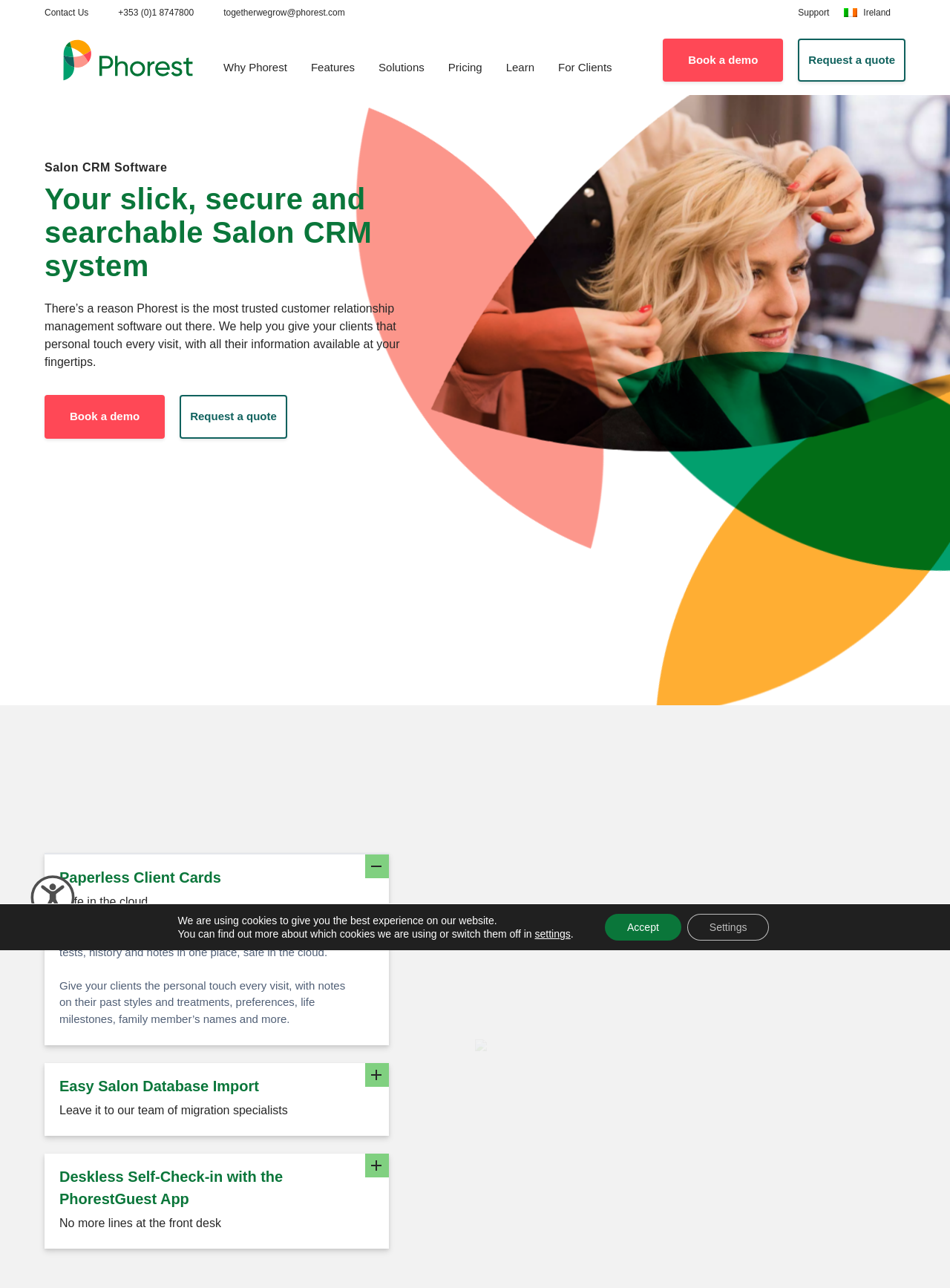Determine the bounding box coordinates of the target area to click to execute the following instruction: "Check out the features."

[0.315, 0.034, 0.386, 0.07]